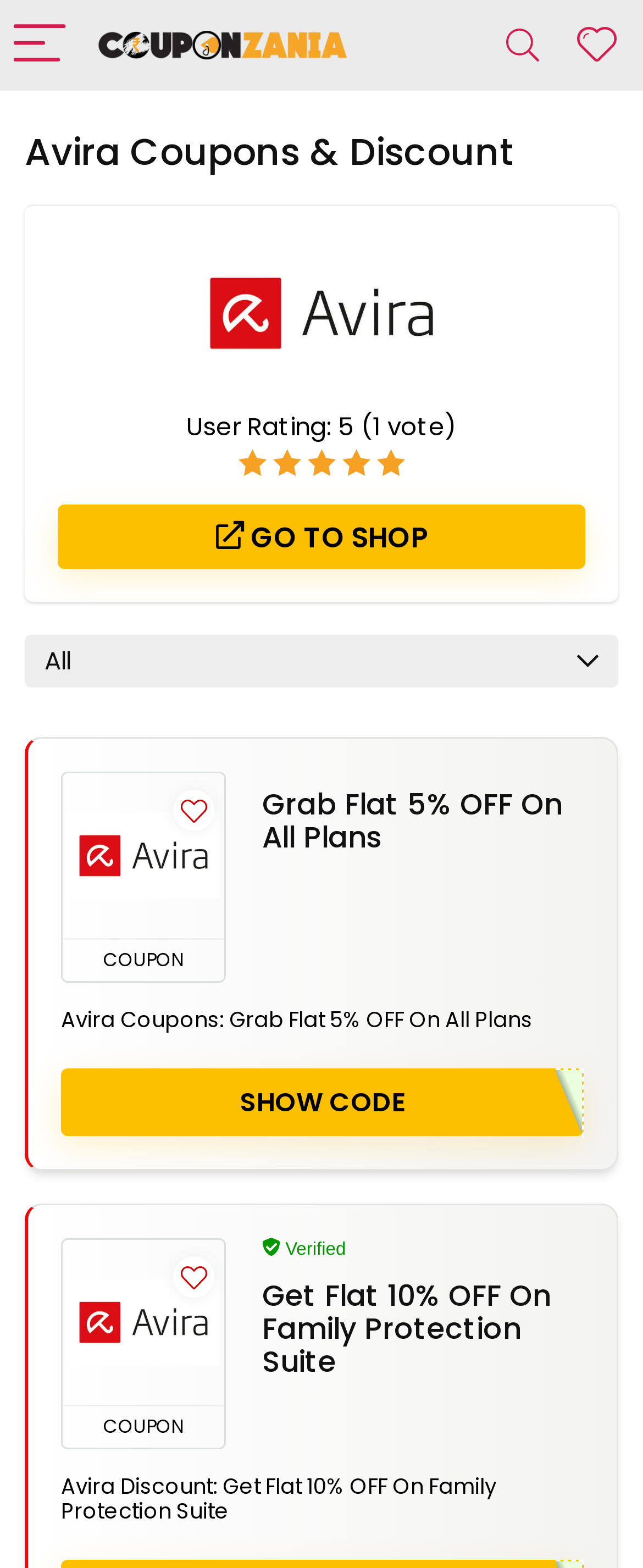Please find the bounding box coordinates of the element that needs to be clicked to perform the following instruction: "Go to shop". The bounding box coordinates should be four float numbers between 0 and 1, represented as [left, top, right, bottom].

[0.09, 0.322, 0.91, 0.363]